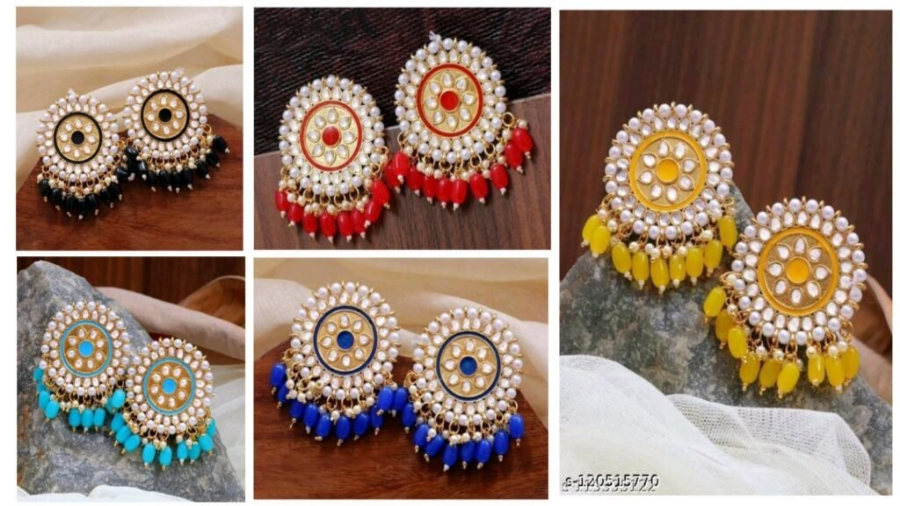What is the background of the earrings display?
Please respond to the question with a detailed and well-explained answer.

The elegant presentation on a rustic wooden background helps to highlight the craftsmanship and intricate detailing of each piece, accentuating their appeal to fashion enthusiasts looking for distinctive accessories.